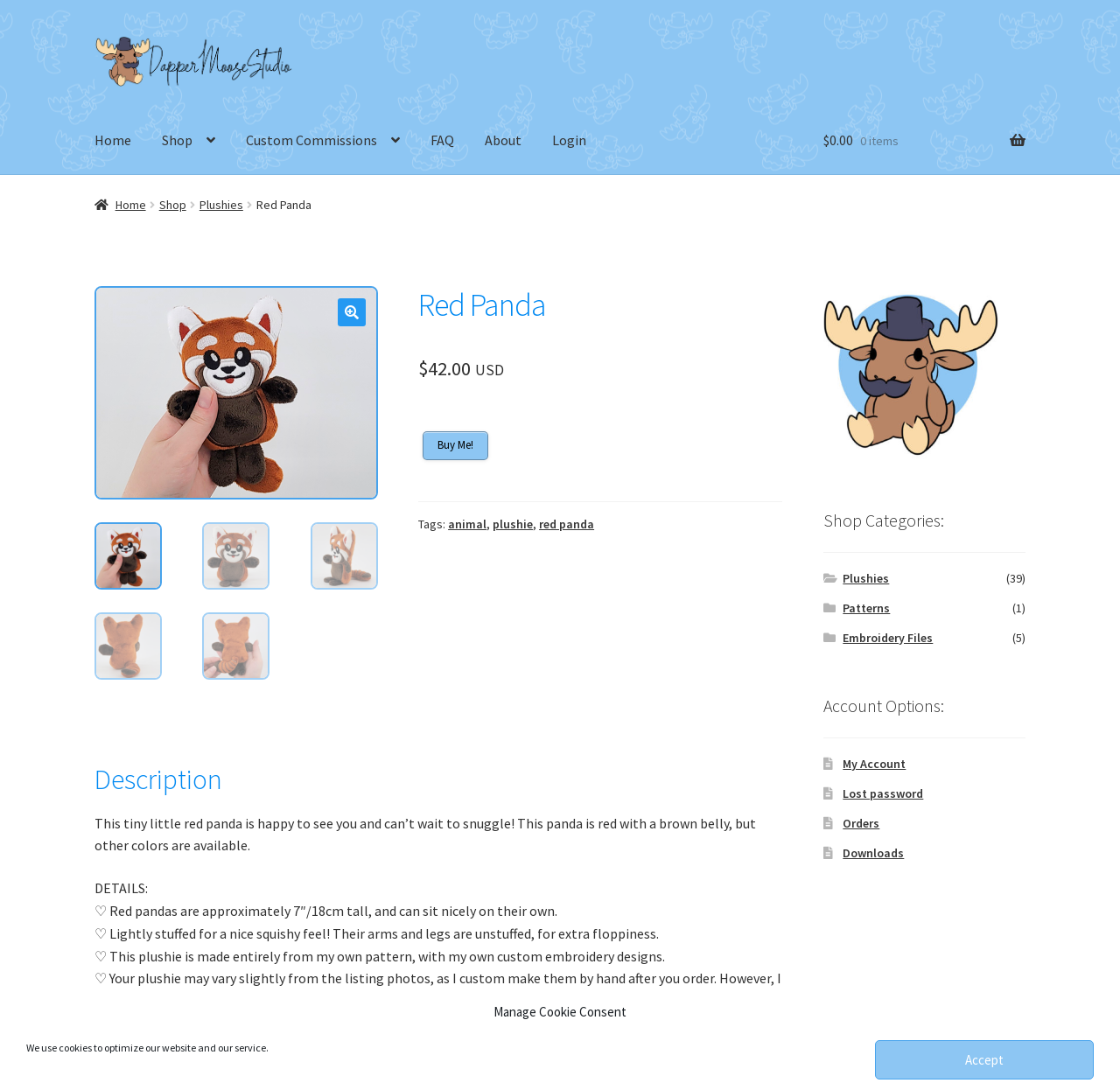Illustrate the webpage with a detailed description.

This webpage is about a product called "Red Panda" from Dapper Moose Studio. At the top, there is a notification about cookies and an "Accept" button. Below that, there are links to skip to navigation and content. The main navigation menu is on the left, with links to "Home", "Shop", "Custom Commissions", "FAQ", "About", and "Login". 

On the right side, there is a shopping cart icon with a price of $0.00 and 0 items. Below that, there is a breadcrumb navigation menu showing the current location: "Home > Shop > Plushies > Red Panda". 

The main content area displays a product image of a red panda plushie, with a heading "Red Panda" and a price of $42.00 USD. There is a "Buy Me!" button and a section for tags, including "animal", "plushie", and "red panda". 

Below the product information, there is a description of the plushie, including its size, material, and features. The description also mentions that the plushie is custom-made and may vary slightly from the photos. 

On the right side, there is a complementary section with a logo and links to shop categories, including "Plushies", "Patterns", and "Embroidery Files", each with a number of items in parentheses. There is also a section for account options, including links to "My Account", "Lost password", "Orders", and "Downloads".